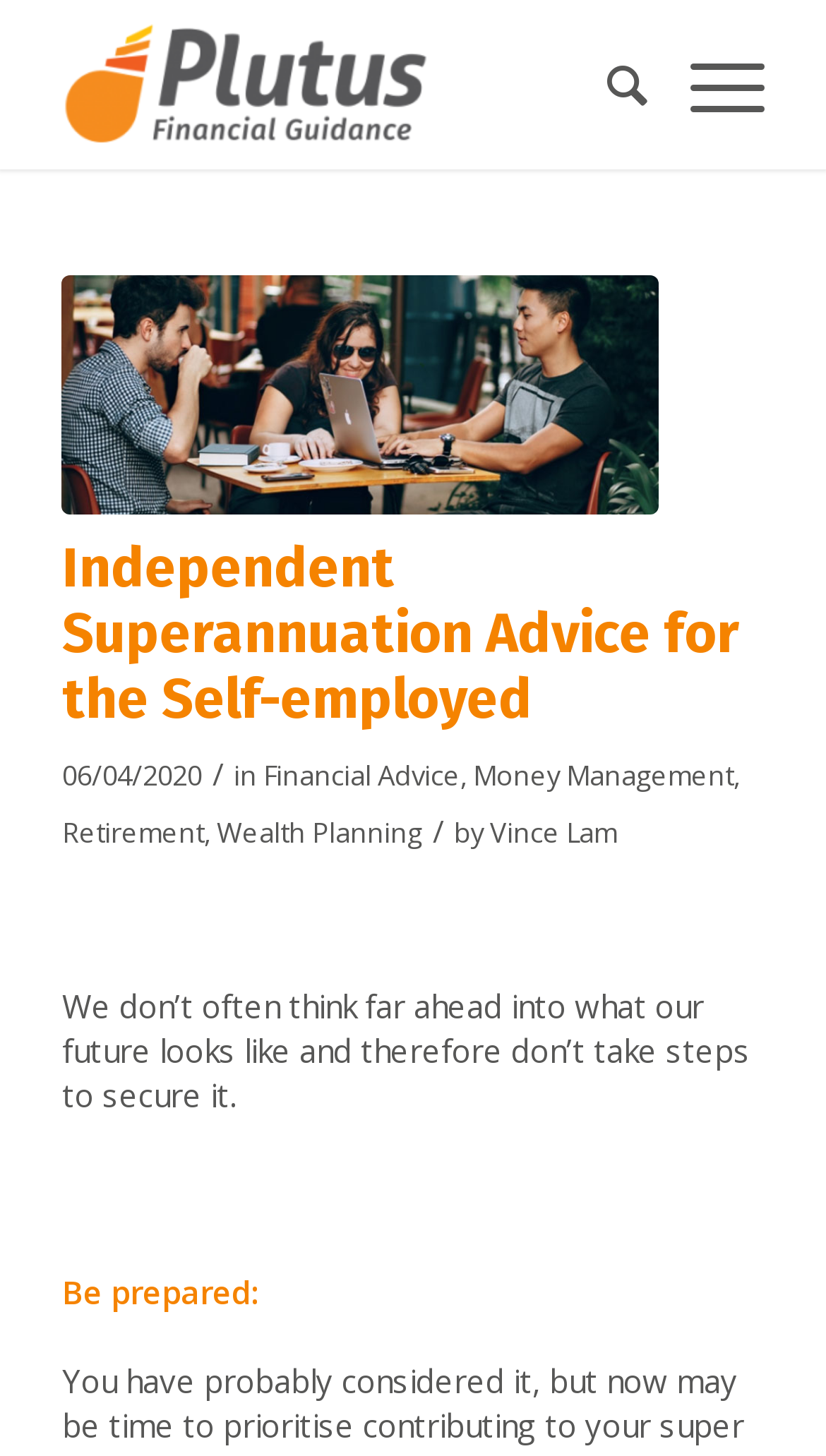Determine the bounding box coordinates of the element's region needed to click to follow the instruction: "Visit the ABOUT page". Provide these coordinates as four float numbers between 0 and 1, formatted as [left, top, right, bottom].

None